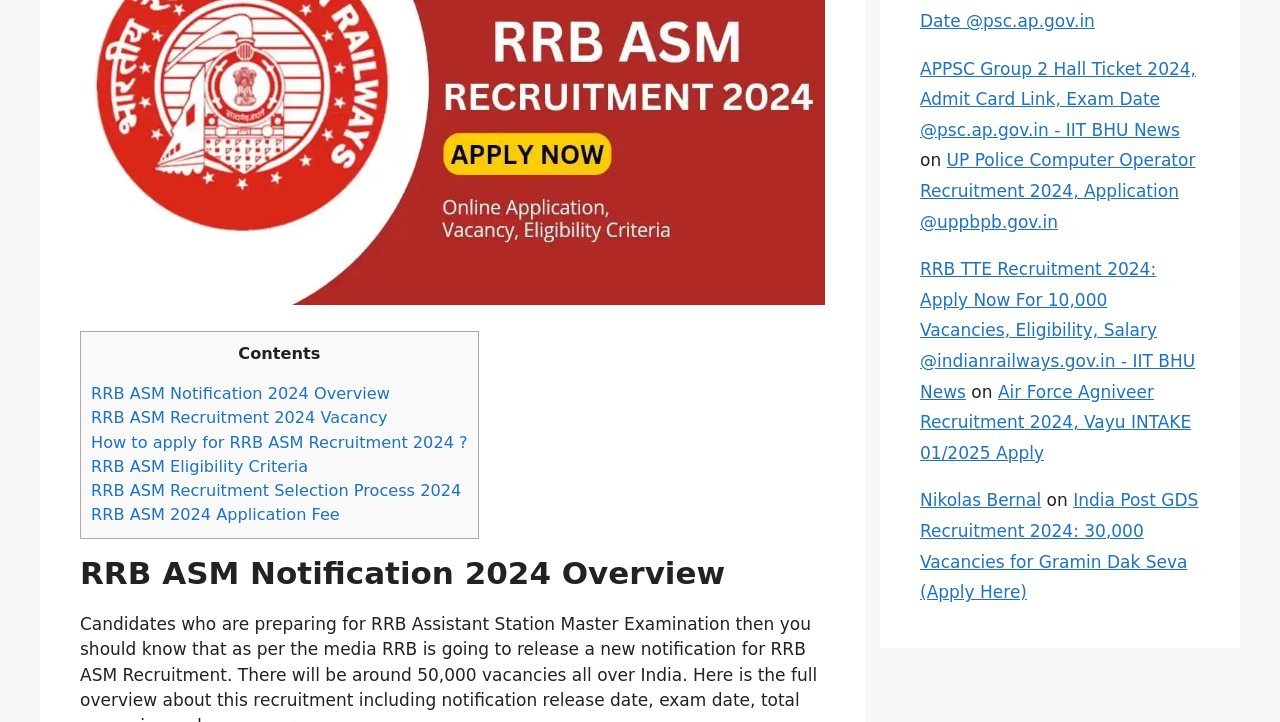Answer the question using only one word or a concise phrase: What is the text above the first link?

Contents